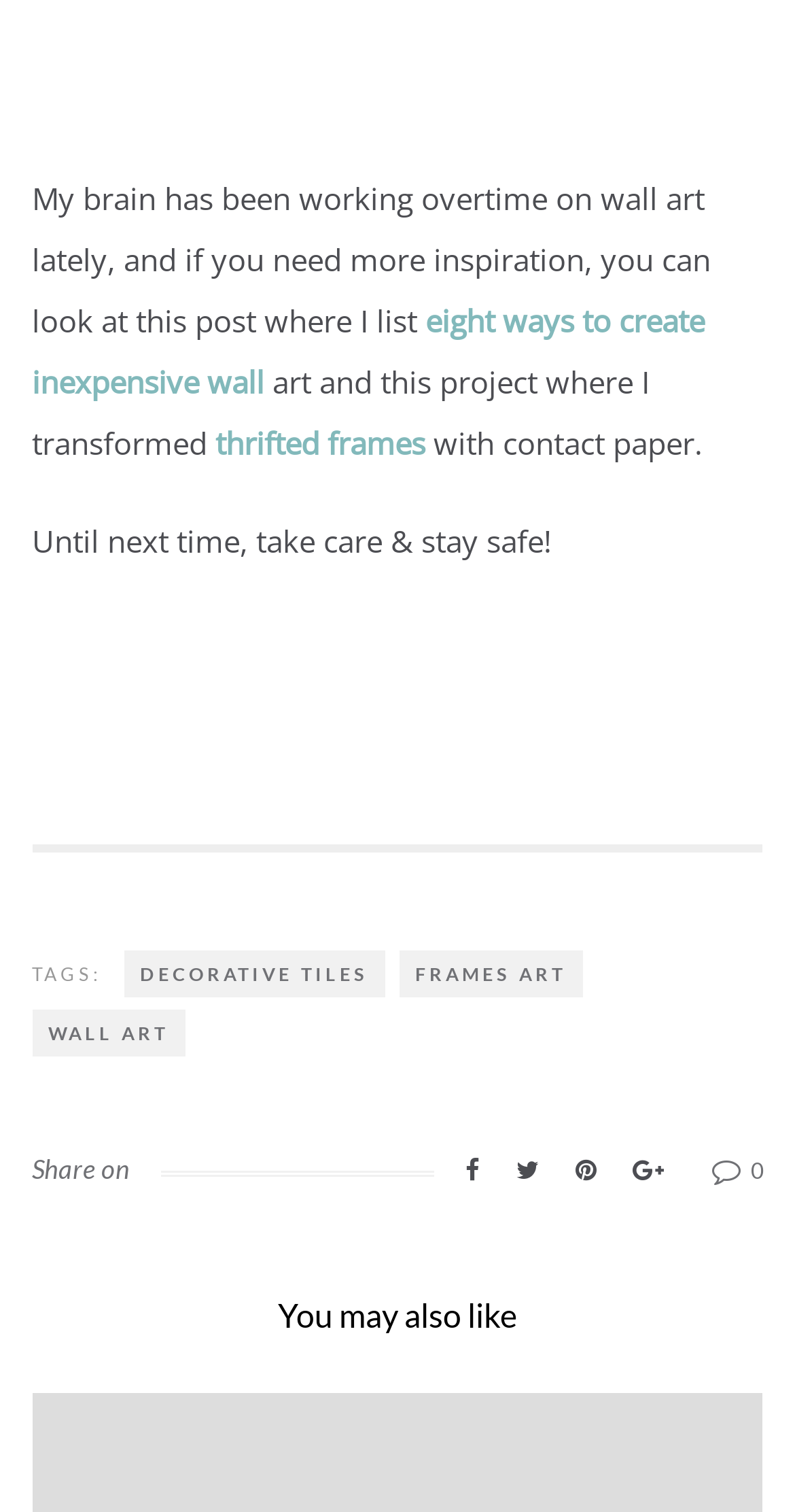What is the project mentioned in the text?
Refer to the image and give a detailed answer to the question.

The text mentions a project where the author transformed thrifted frames with contact paper, indicating that the project is related to upcycling or repurposing old frames.